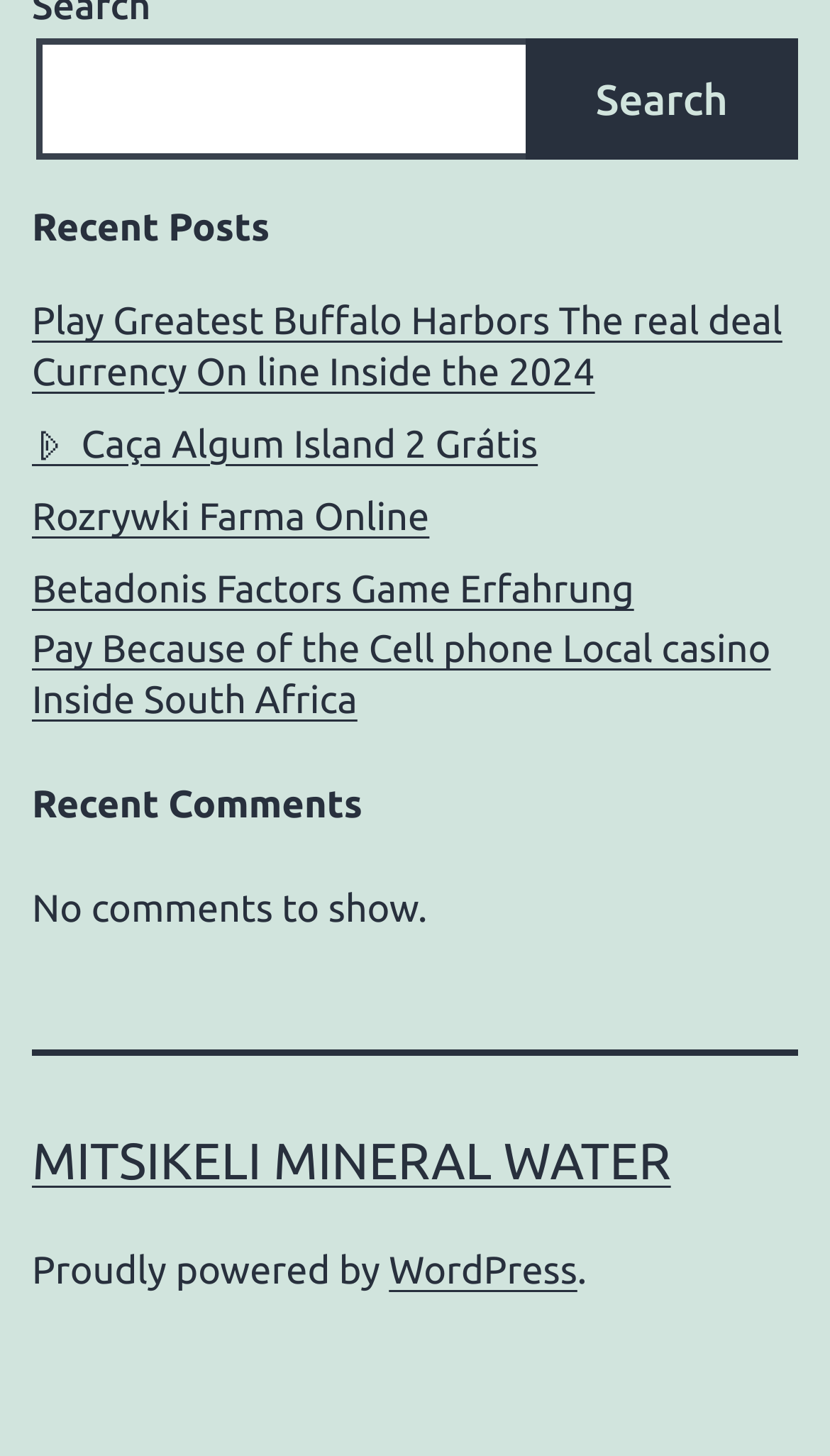What is the first link under 'Recent Posts'?
Answer the question with a single word or phrase by looking at the picture.

Play Greatest Buffalo Harbors The real deal Currency On line Inside the 2024